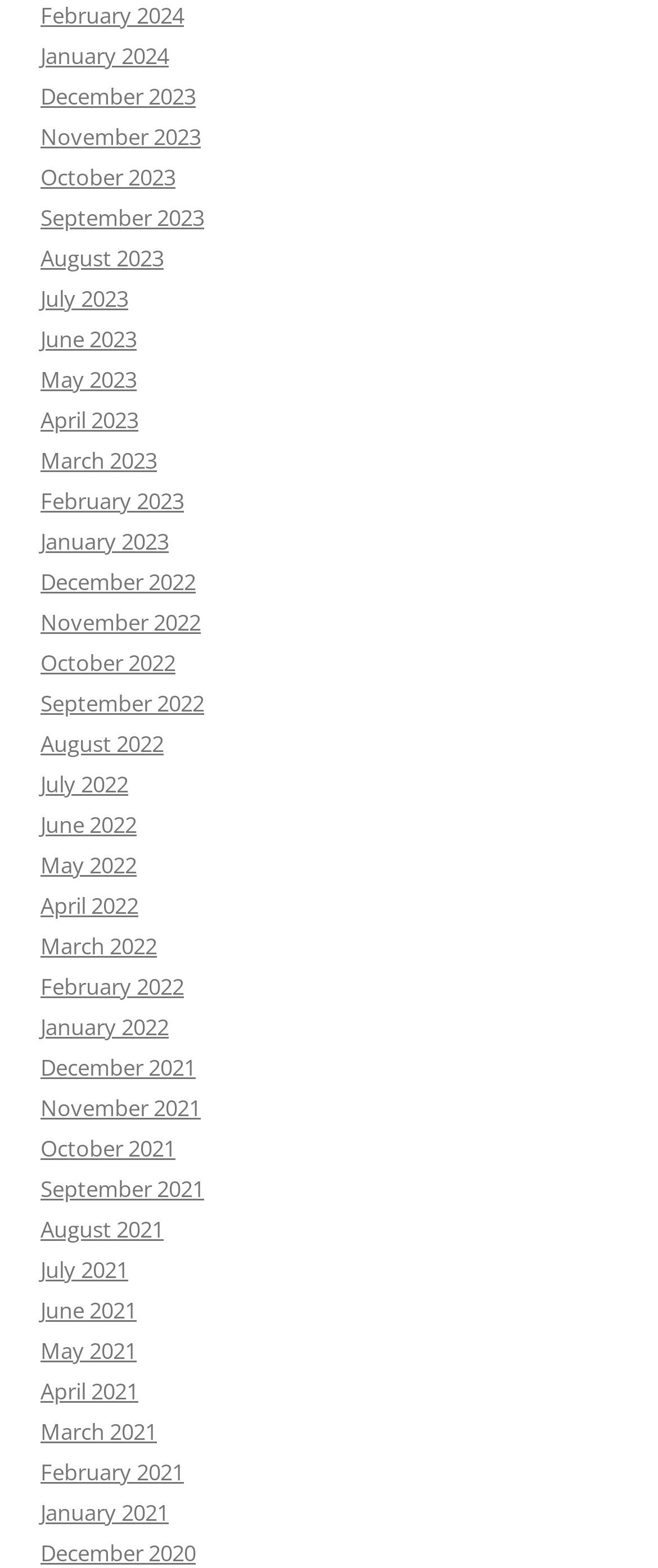What is the most recent month listed?
Look at the screenshot and give a one-word or phrase answer.

February 2024